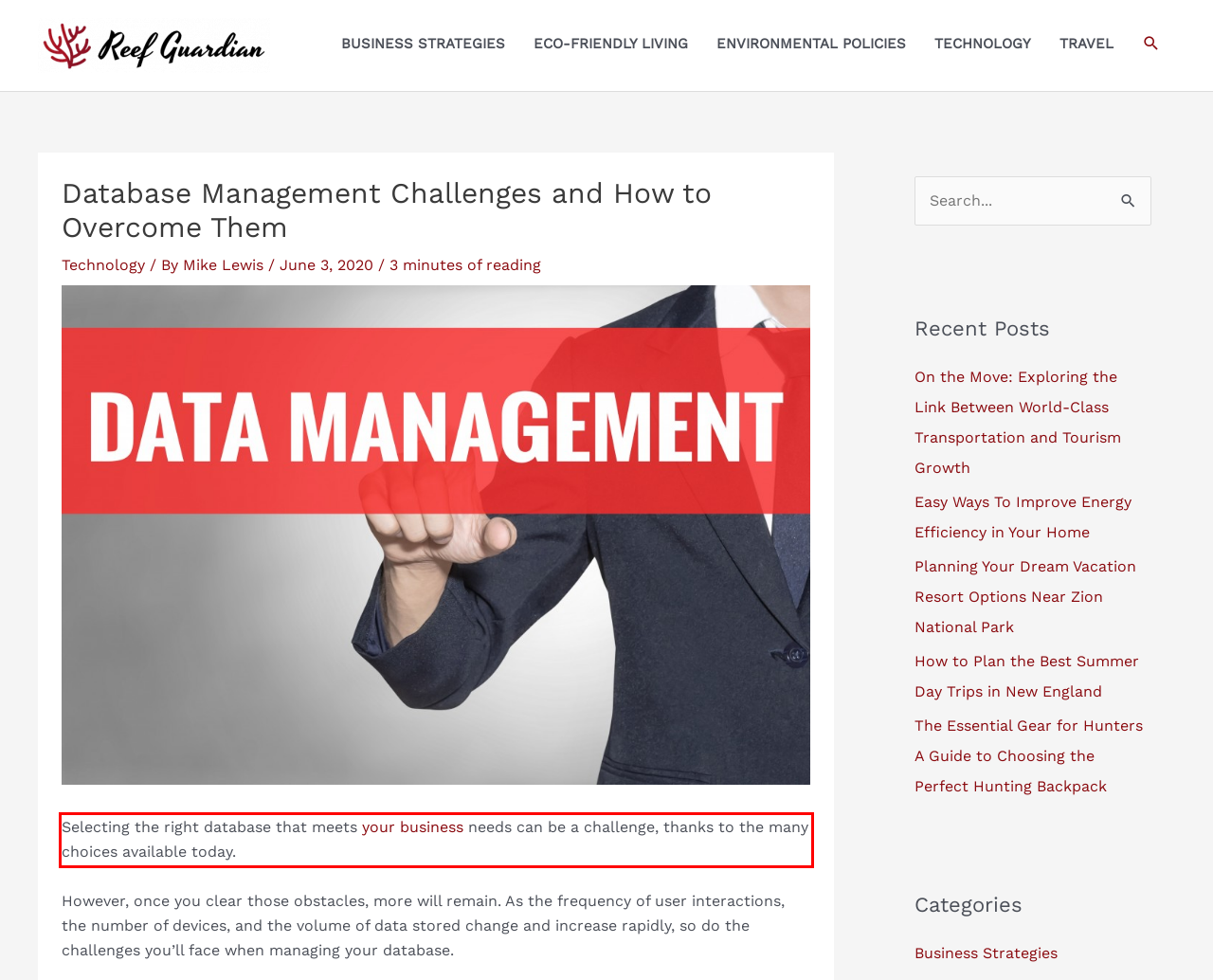You are presented with a screenshot containing a red rectangle. Extract the text found inside this red bounding box.

Selecting the right database that meets your business needs can be a challenge, thanks to the many choices available today.